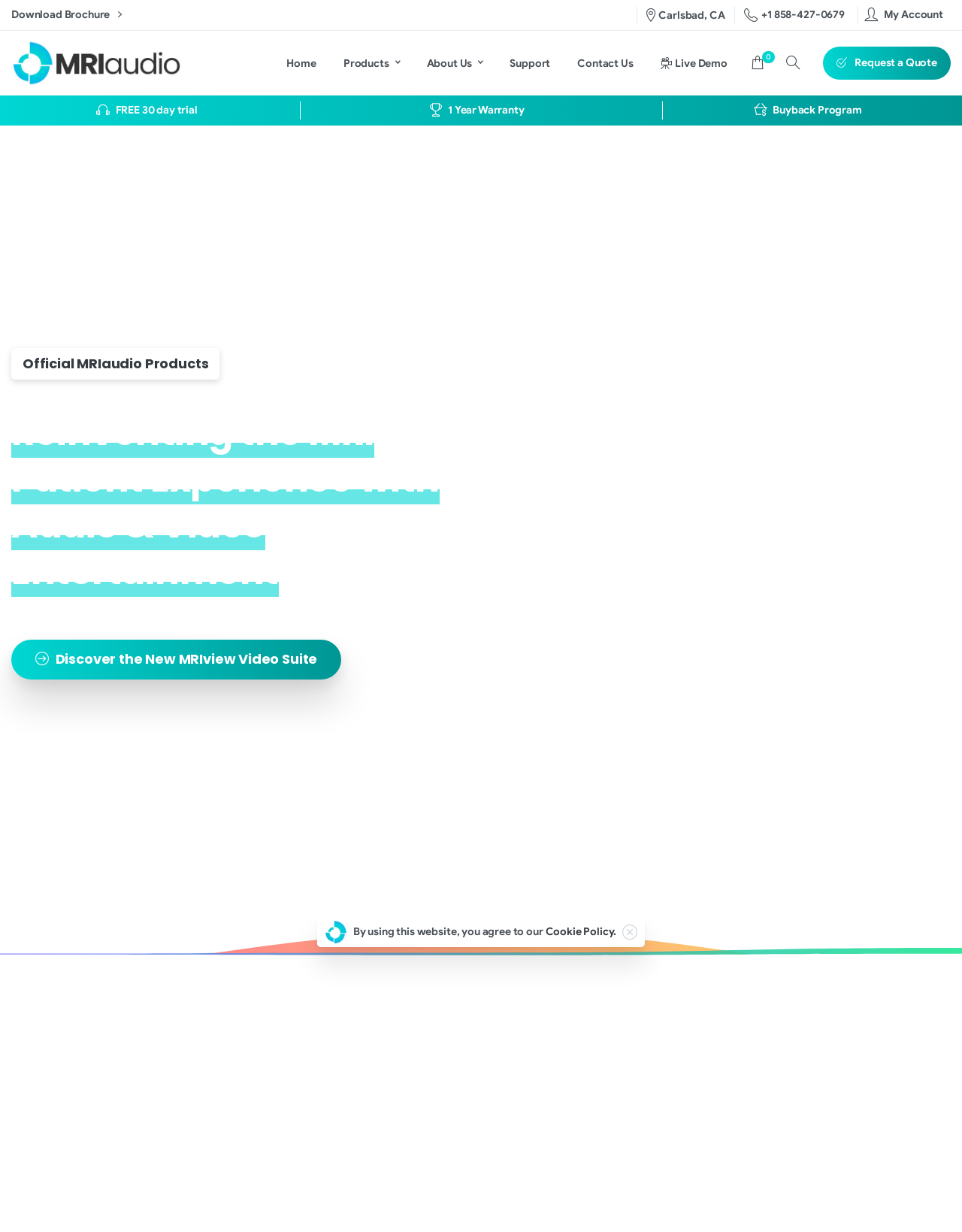Locate the bounding box coordinates of the element that needs to be clicked to carry out the instruction: "View the abstract". The coordinates should be given as four float numbers ranging from 0 to 1, i.e., [left, top, right, bottom].

None